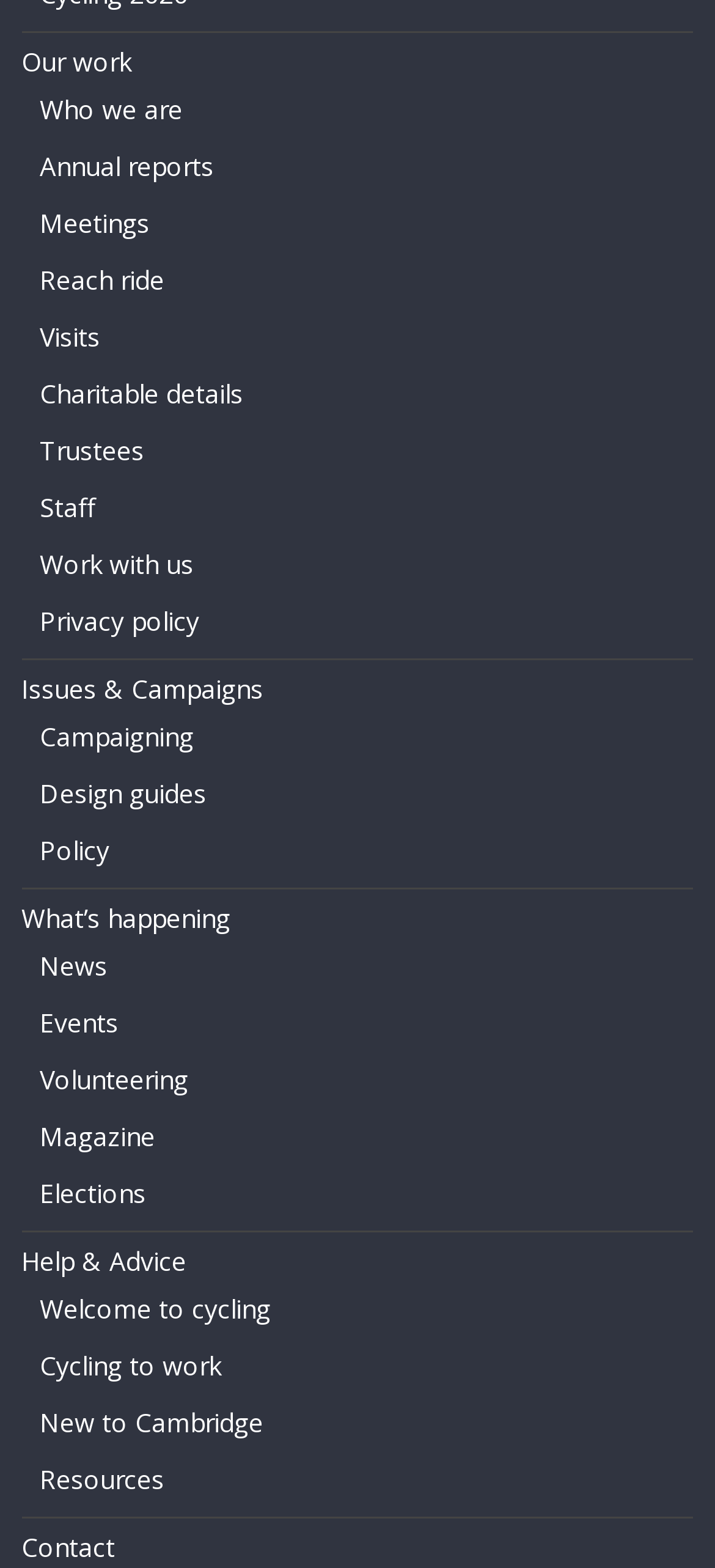Please determine the bounding box coordinates of the clickable area required to carry out the following instruction: "View annual reports". The coordinates must be four float numbers between 0 and 1, represented as [left, top, right, bottom].

[0.056, 0.094, 0.299, 0.116]